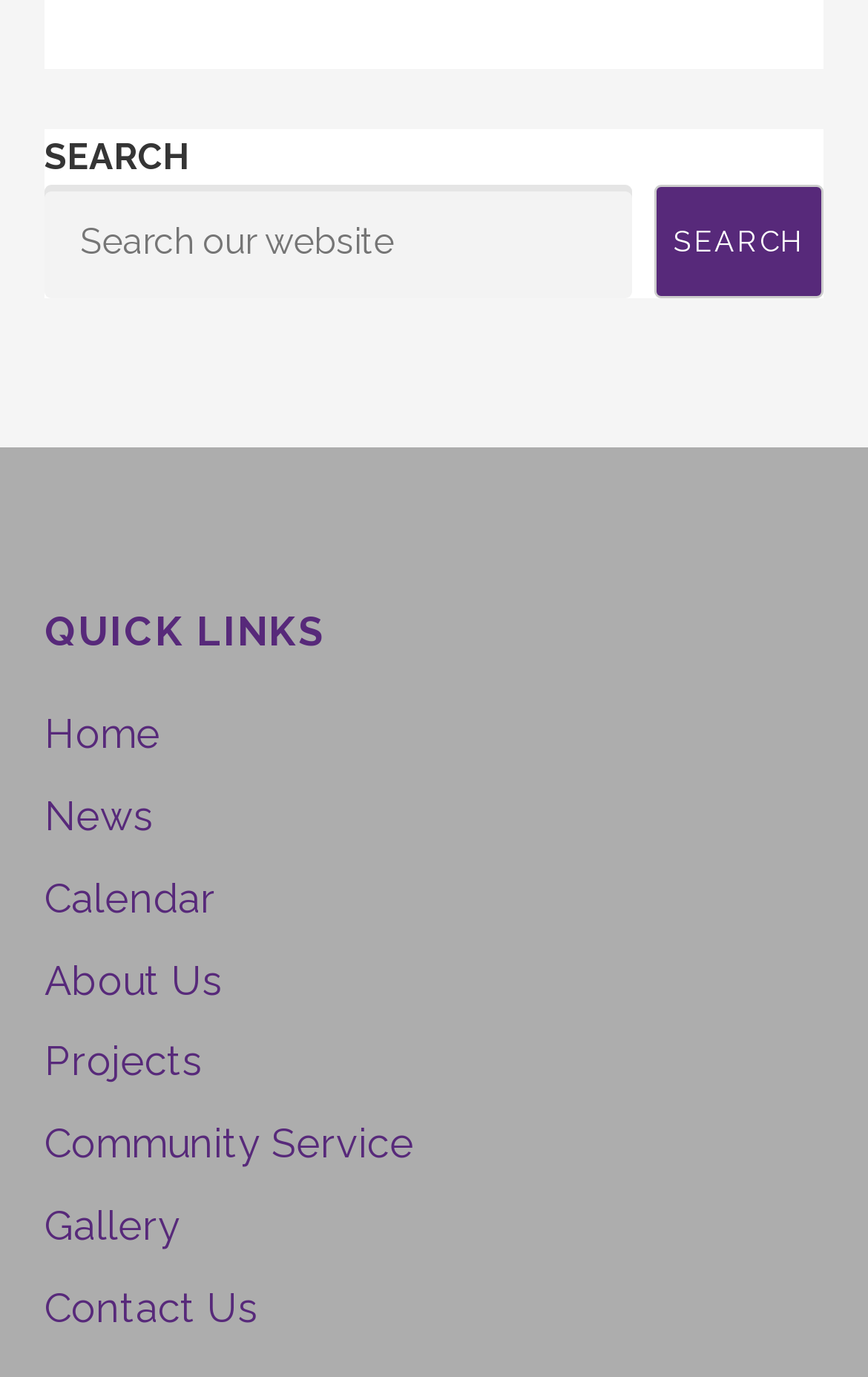Locate the bounding box coordinates of the element that should be clicked to fulfill the instruction: "view news".

[0.051, 0.575, 0.177, 0.609]